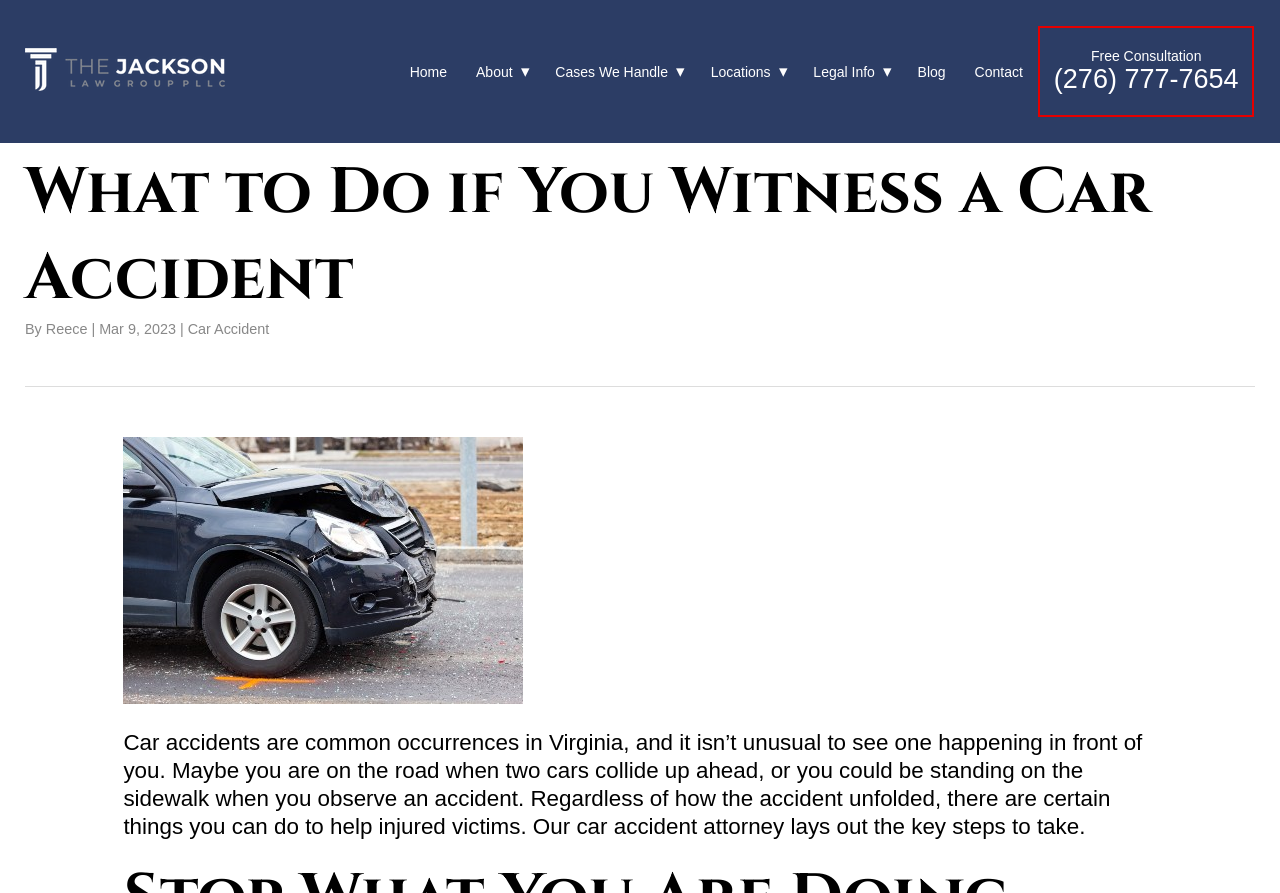Using the information shown in the image, answer the question with as much detail as possible: What is the topic of the article?

The topic of the article can be determined by looking at the heading 'What to Do if You Witness a Car Accident' and the content of the article which discusses car accidents and what to do if you witness one.